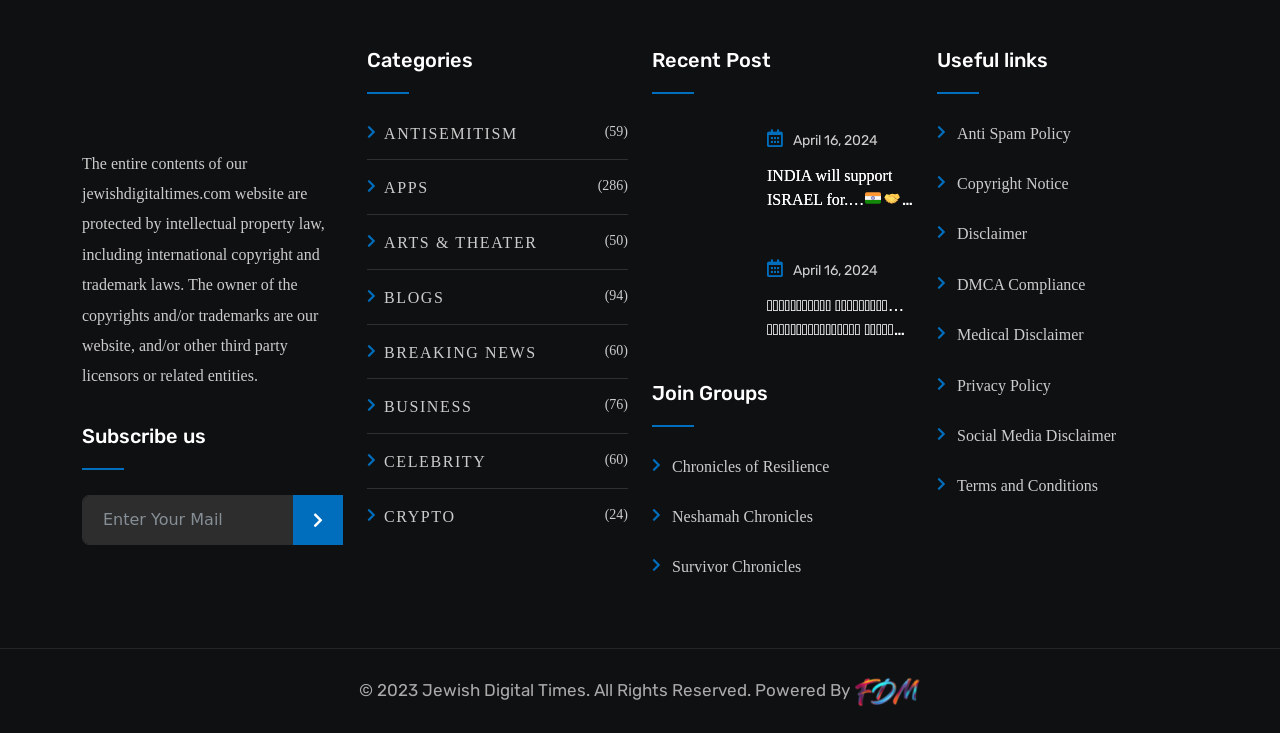Please specify the coordinates of the bounding box for the element that should be clicked to carry out this instruction: "View the Privacy Policy". The coordinates must be four float numbers between 0 and 1, formatted as [left, top, right, bottom].

[0.732, 0.505, 0.821, 0.547]